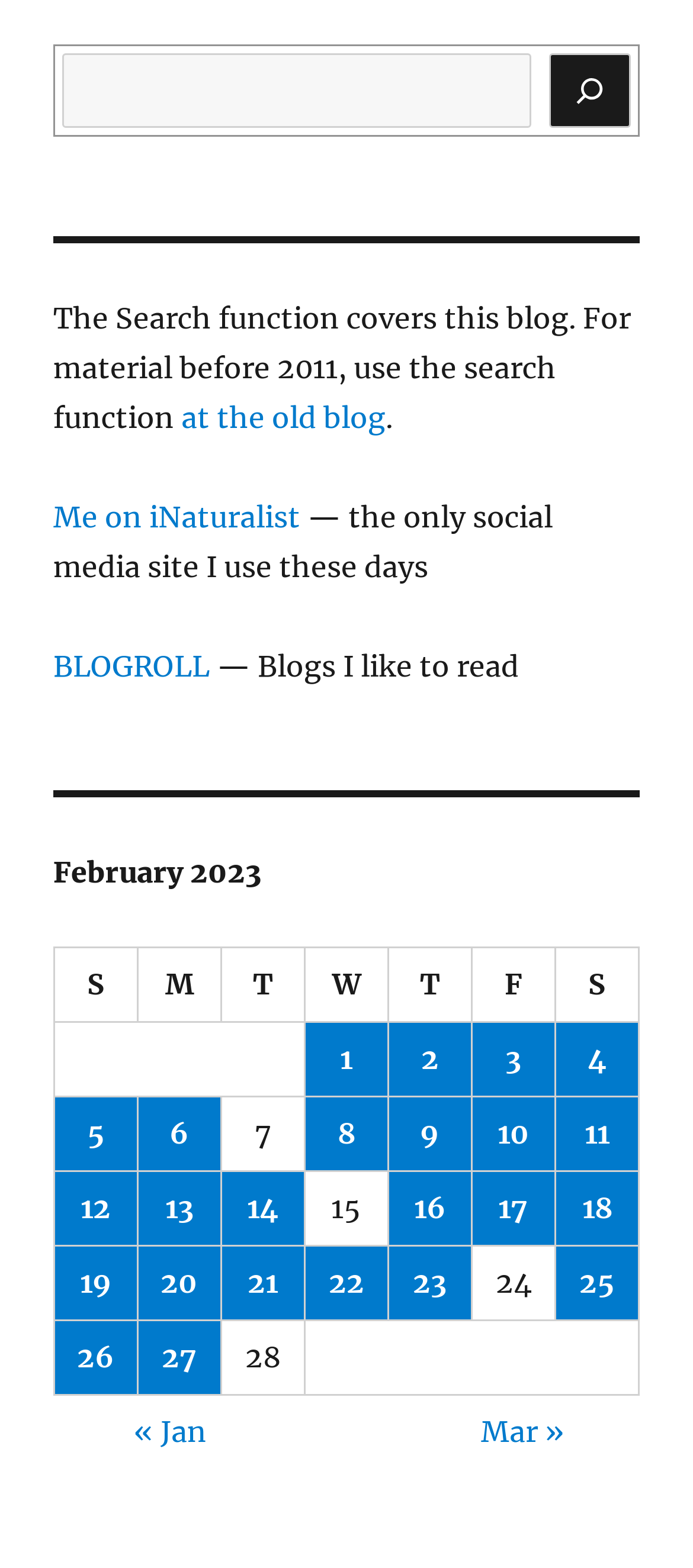How many posts were published on February 1, 2023?
Refer to the image and provide a one-word or short phrase answer.

1